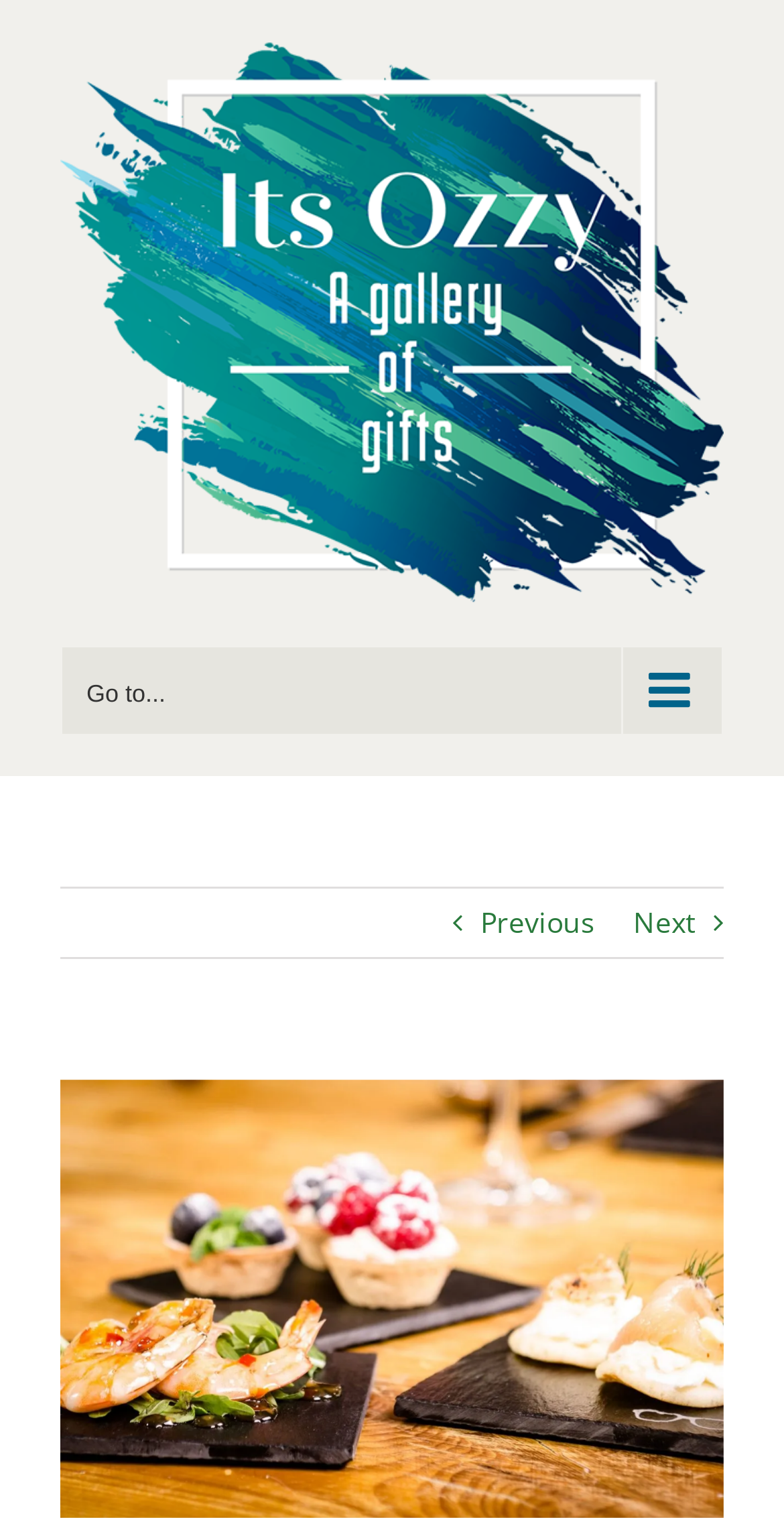Given the following UI element description: "Go to Top", find the bounding box coordinates in the webpage screenshot.

[0.695, 0.775, 0.808, 0.833]